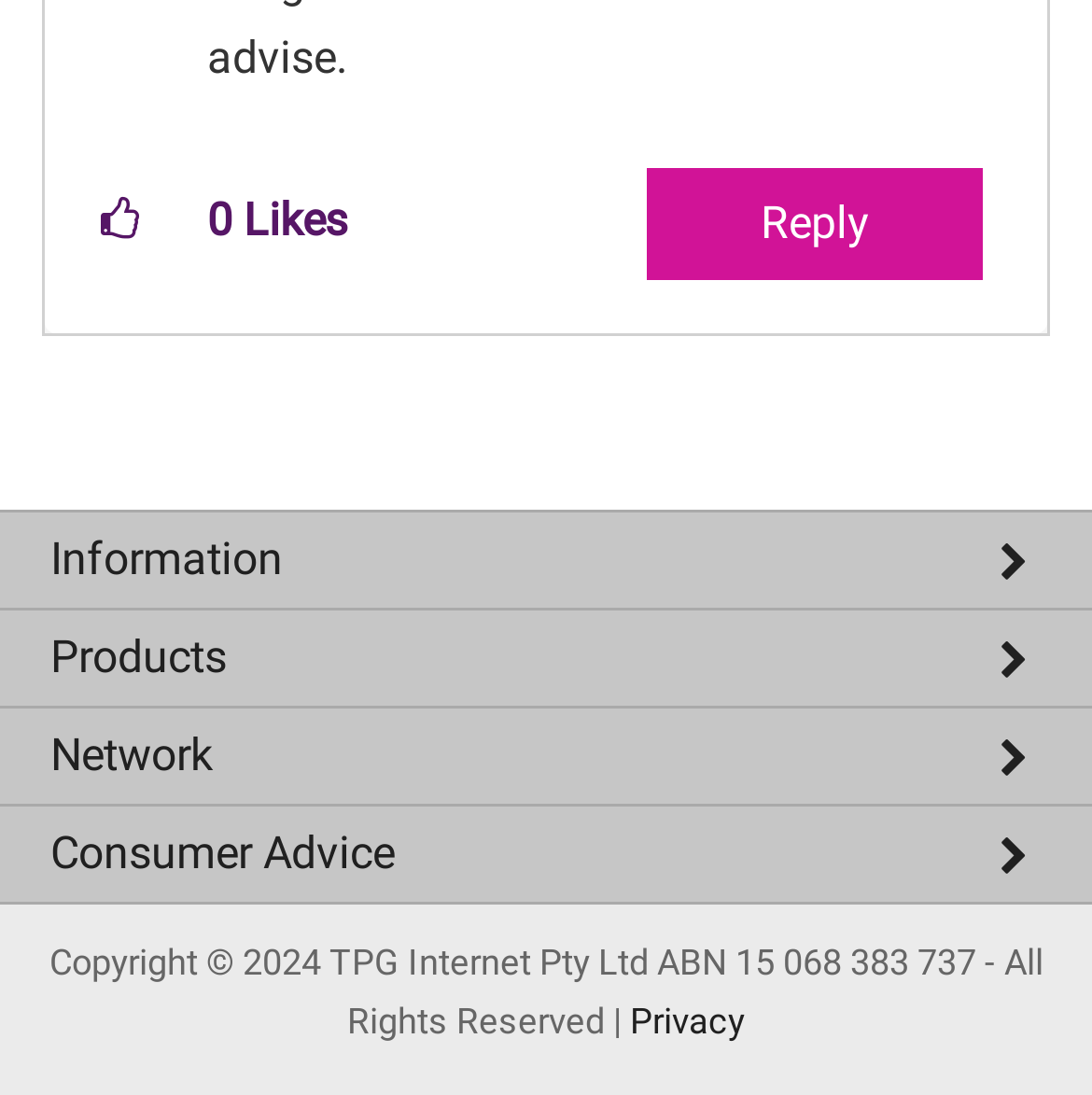Identify the bounding box coordinates of the region I need to click to complete this instruction: "Learn about TPG".

[0.0, 0.556, 1.0, 0.637]